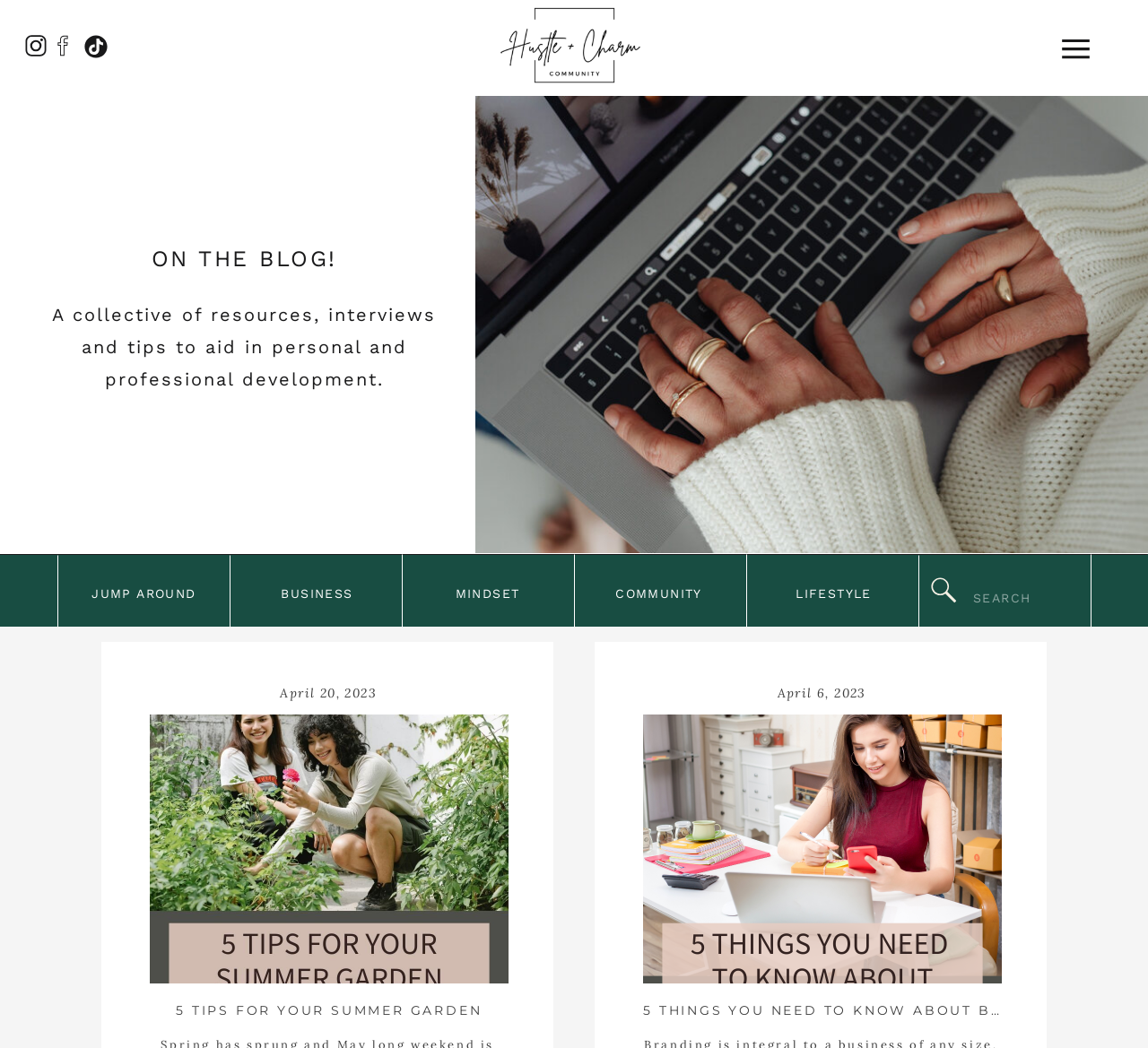Respond to the following question with a brief word or phrase:
What is the main topic of the blog?

Personal and professional development